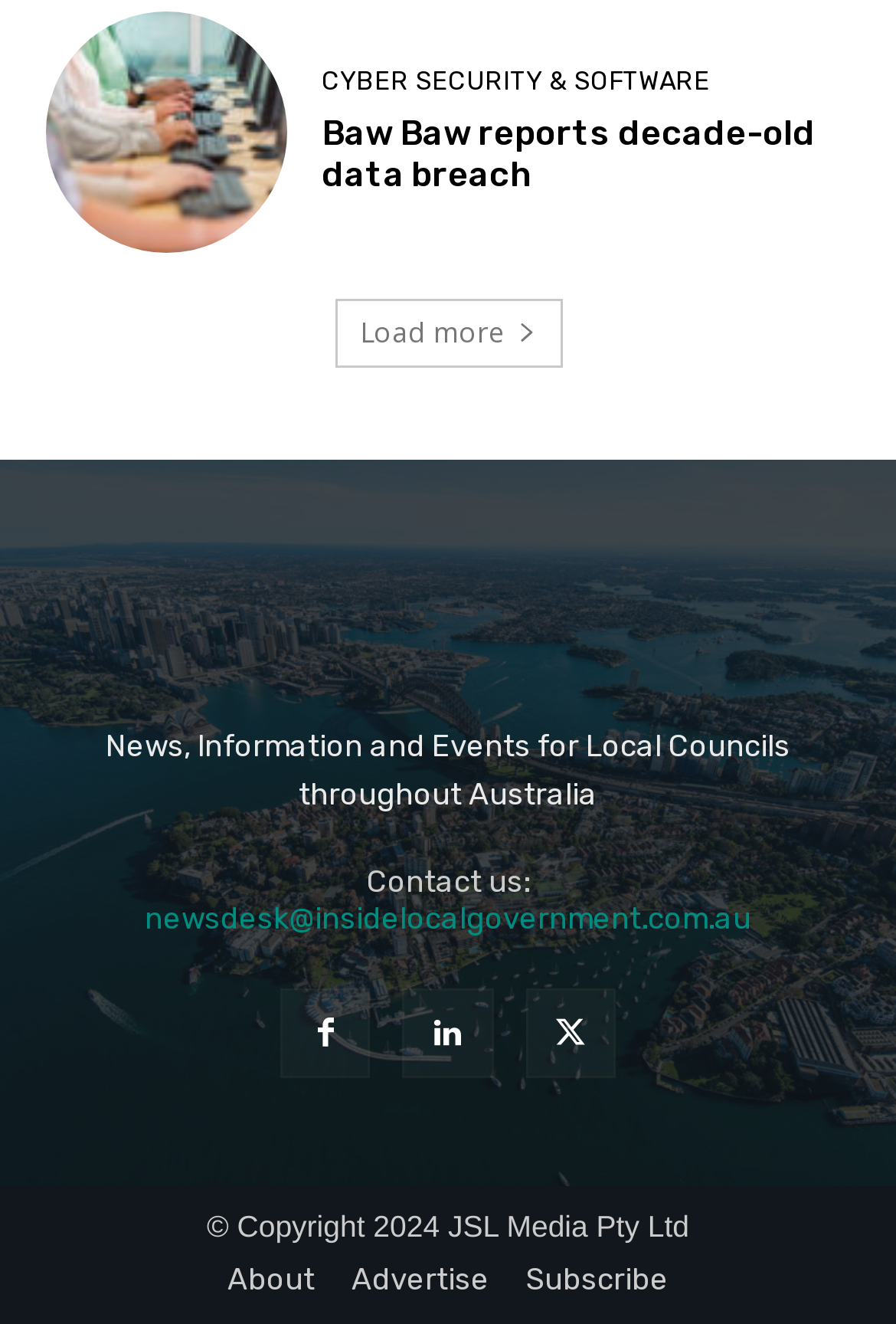Can you specify the bounding box coordinates for the region that should be clicked to fulfill this instruction: "Visit the About page".

[0.254, 0.954, 0.351, 0.981]